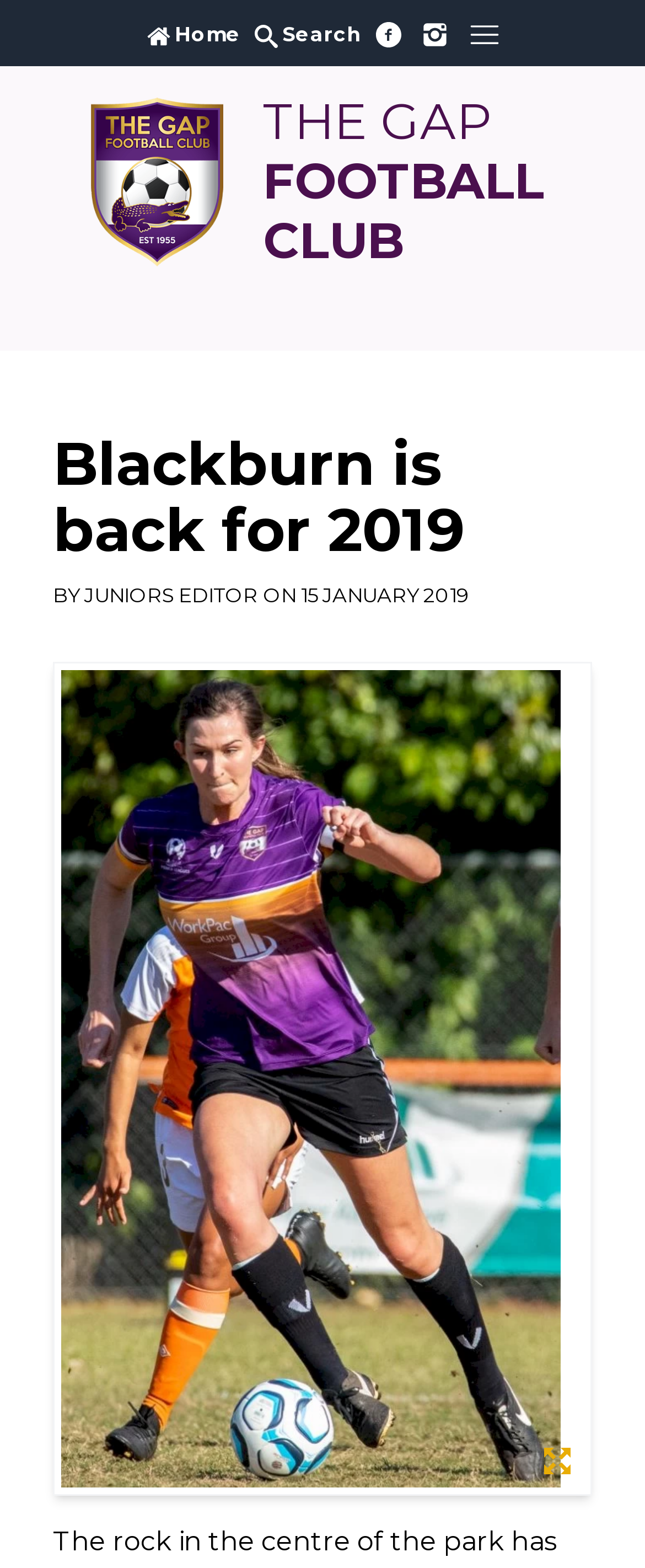Can you find the bounding box coordinates for the UI element given this description: "parent_node: Auxiliary navigation title="Instagram""? Provide the coordinates as four float numbers between 0 and 1: [left, top, right, bottom].

[0.653, 0.011, 0.706, 0.031]